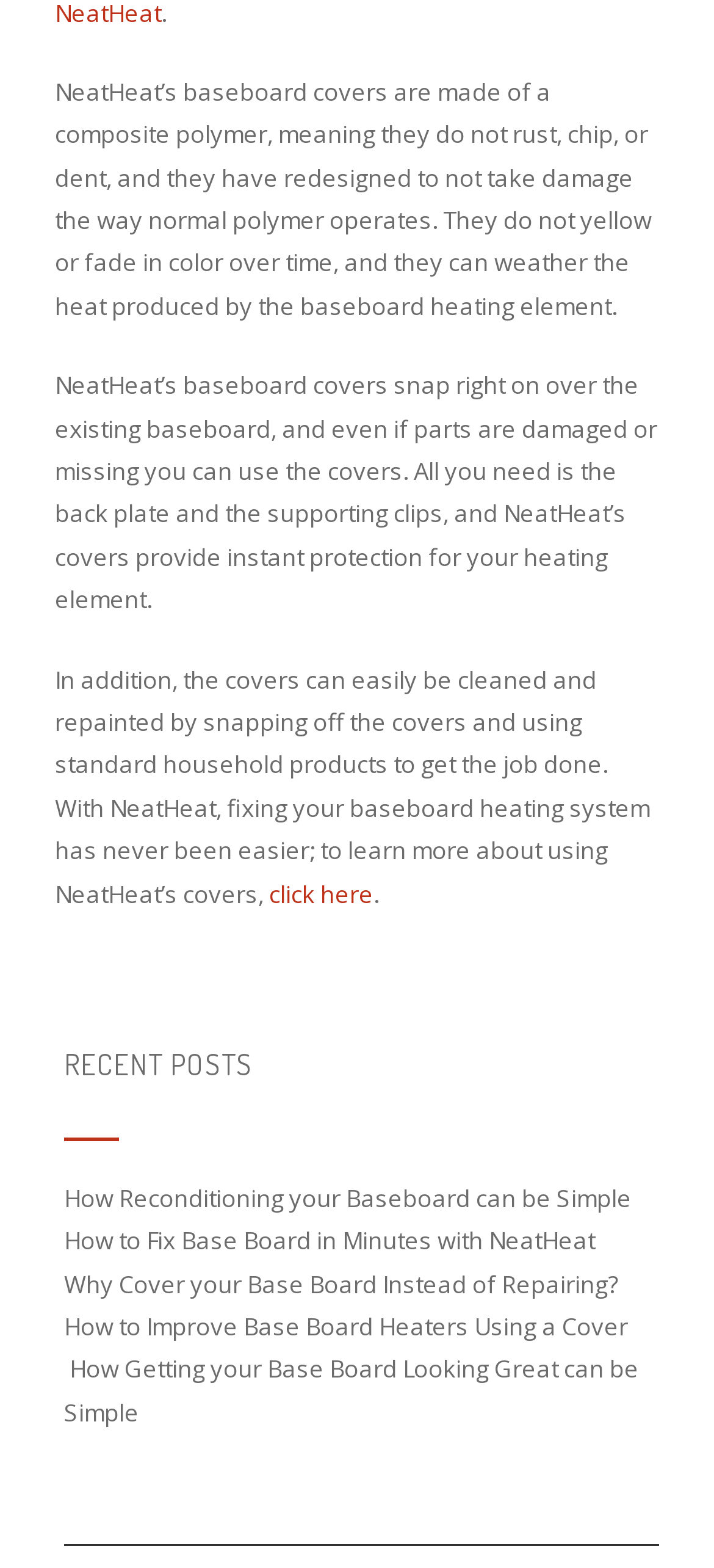Determine the bounding box coordinates for the UI element matching this description: "Southwest Wisconsin Technical College KnowledgeBase".

None